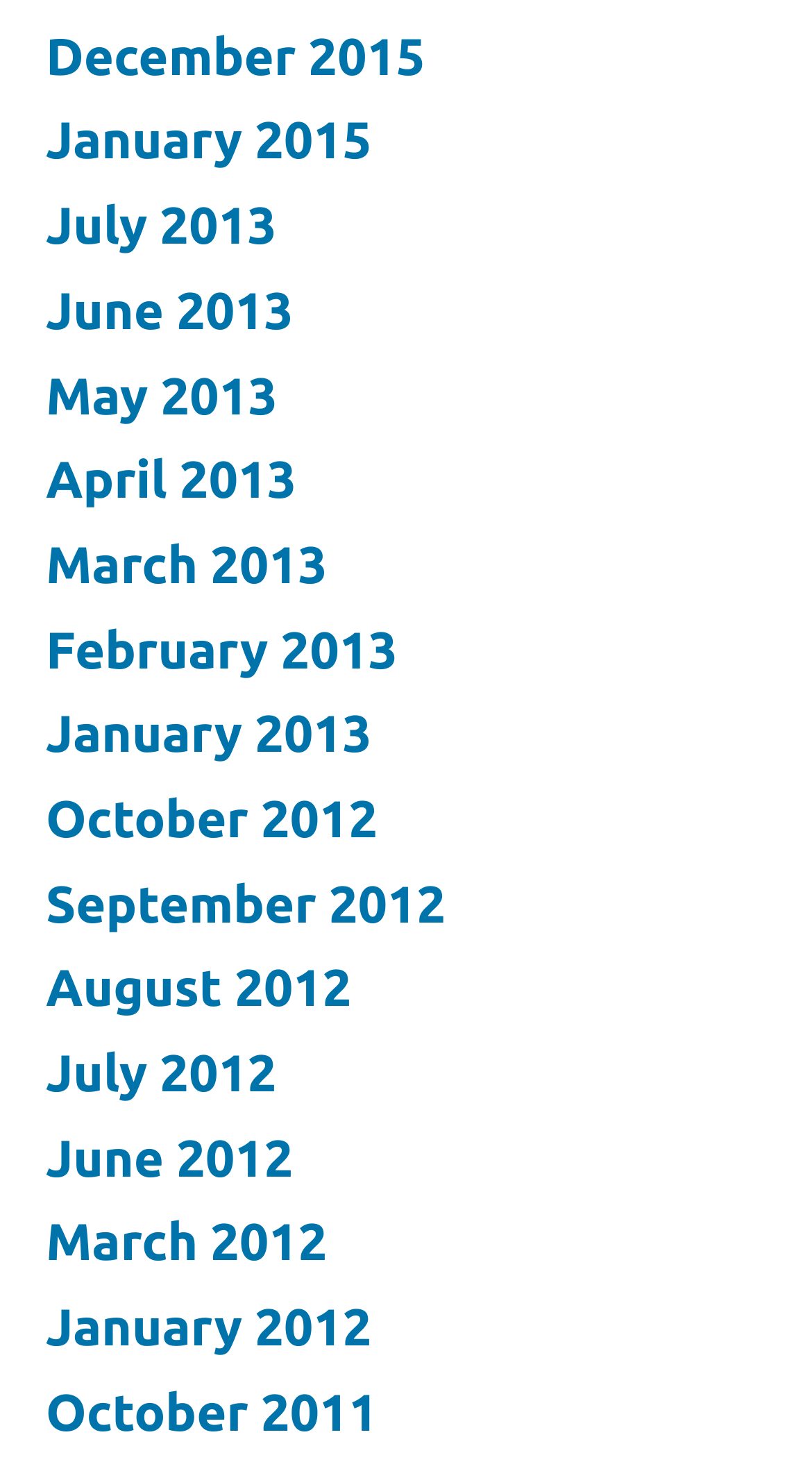How many months are listed in 2013?
Make sure to answer the question with a detailed and comprehensive explanation.

I counted the number of links related to 2013 and found that there are 5 months listed: July, June, May, April, and March.